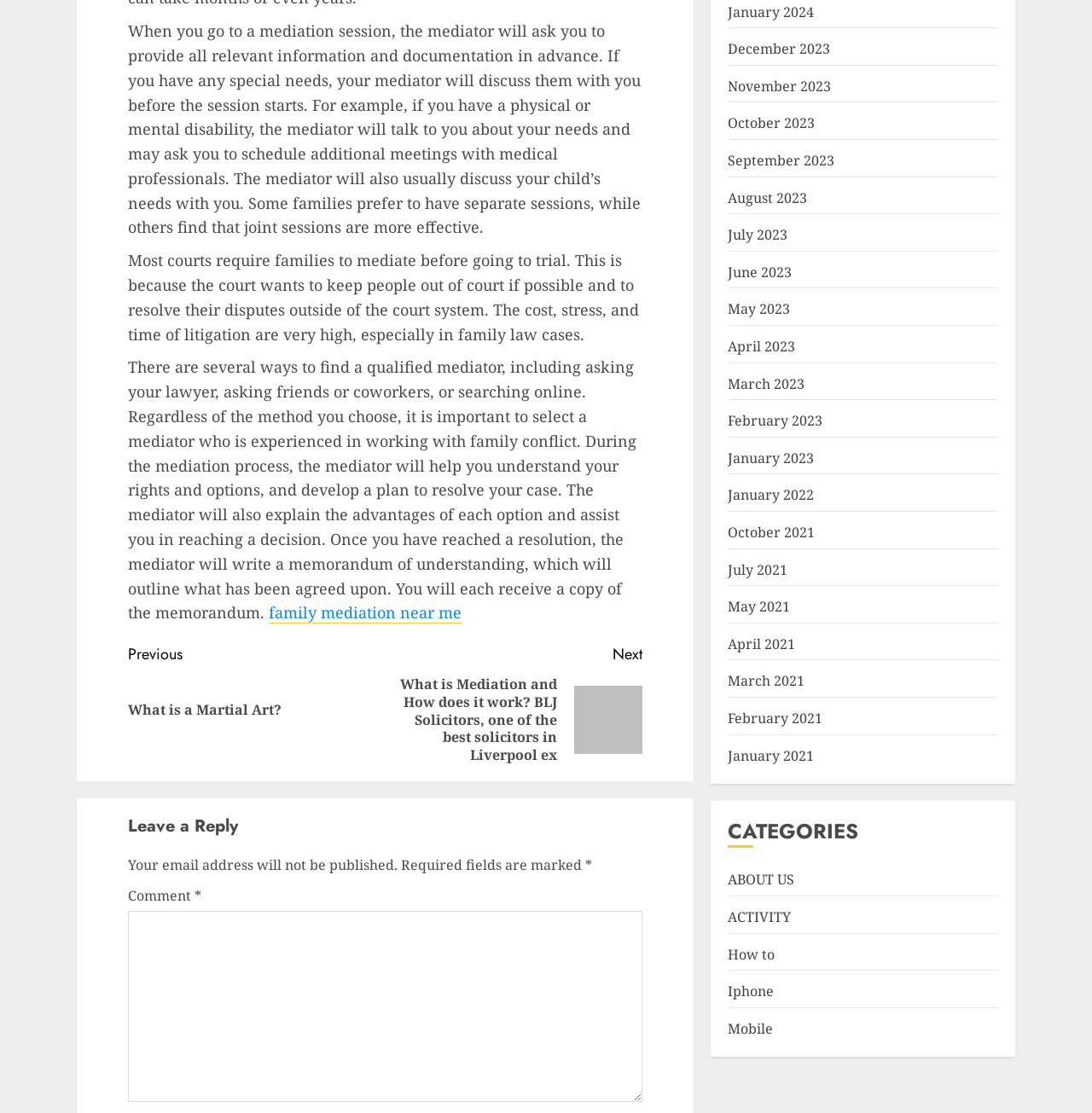Please specify the bounding box coordinates of the clickable region to carry out the following instruction: "Go to 'Contact' page". The coordinates should be four float numbers between 0 and 1, in the format [left, top, right, bottom].

None